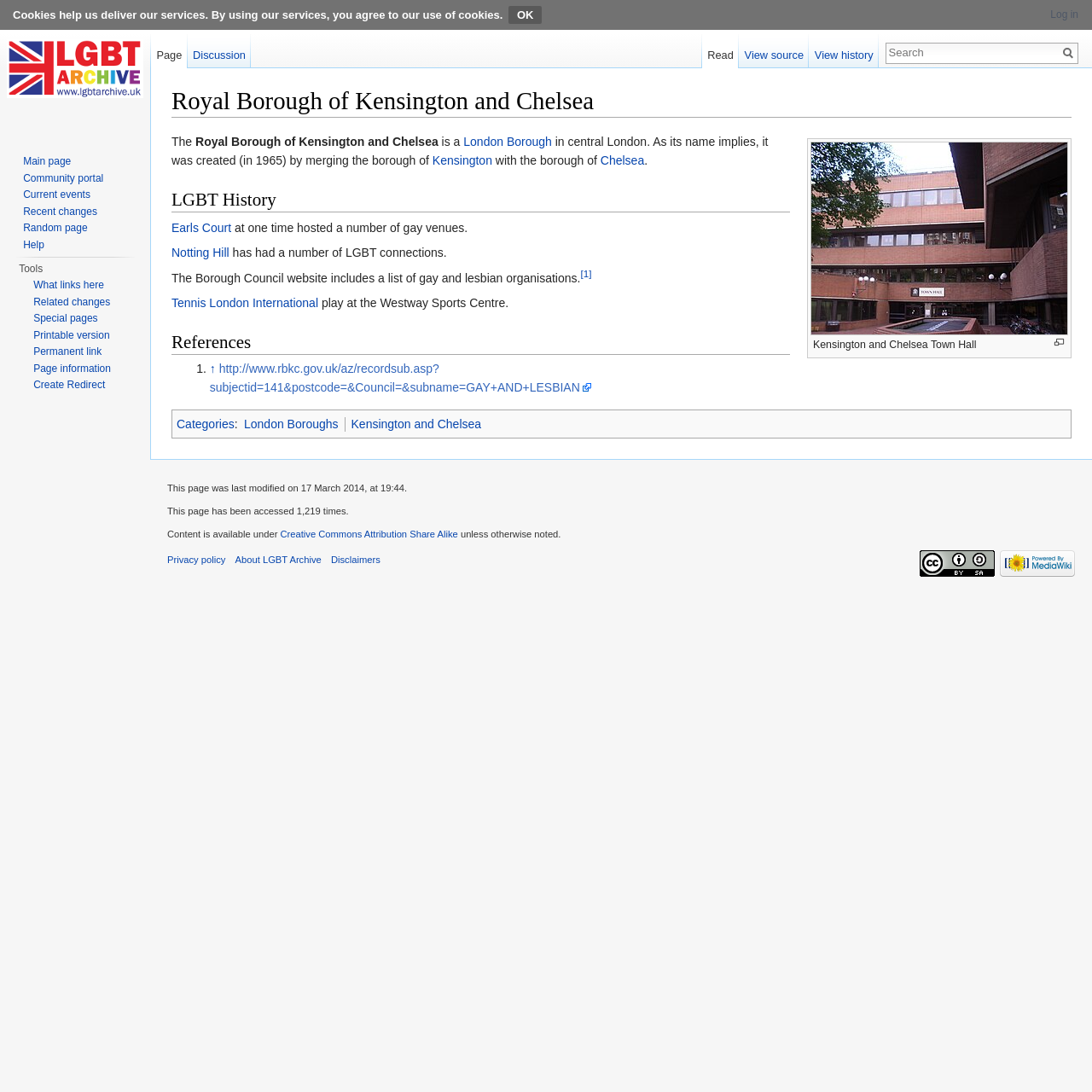Describe all significant elements and features of the webpage.

The webpage is about the Royal Borough of Kensington and Chelsea's LGBT Archive. At the top, there is a cookie notification with an "OK" button to the right. Below this, there is a main section with a heading that reads "Royal Borough of Kensington and Chelsea". To the right of this heading, there are links to navigation and search.

The main content of the page is divided into sections. The first section provides an introduction to the Royal Borough of Kensington and Chelsea, explaining that it was created in 1965 by merging the boroughs of Kensington and Chelsea. There are links to "London Borough" and "Kensington" and "Chelsea" within this section.

The next section is about LGBT History, which mentions that Earls Court and Notting Hill have had LGBT connections. There is also a link to the Borough Council website, which includes a list of gay and lesbian organizations.

Below this, there is a section with links to references, including a list of sources with numbers and links to external websites. To the right of this section, there is a navigation menu with links to personal tools, namespaces, views, and more.

At the bottom of the page, there is a section with information about the page, including when it was last modified and how many times it has been accessed. There are also links to the privacy policy, about LGBT Archive, disclaimers, and creative commons attribution.